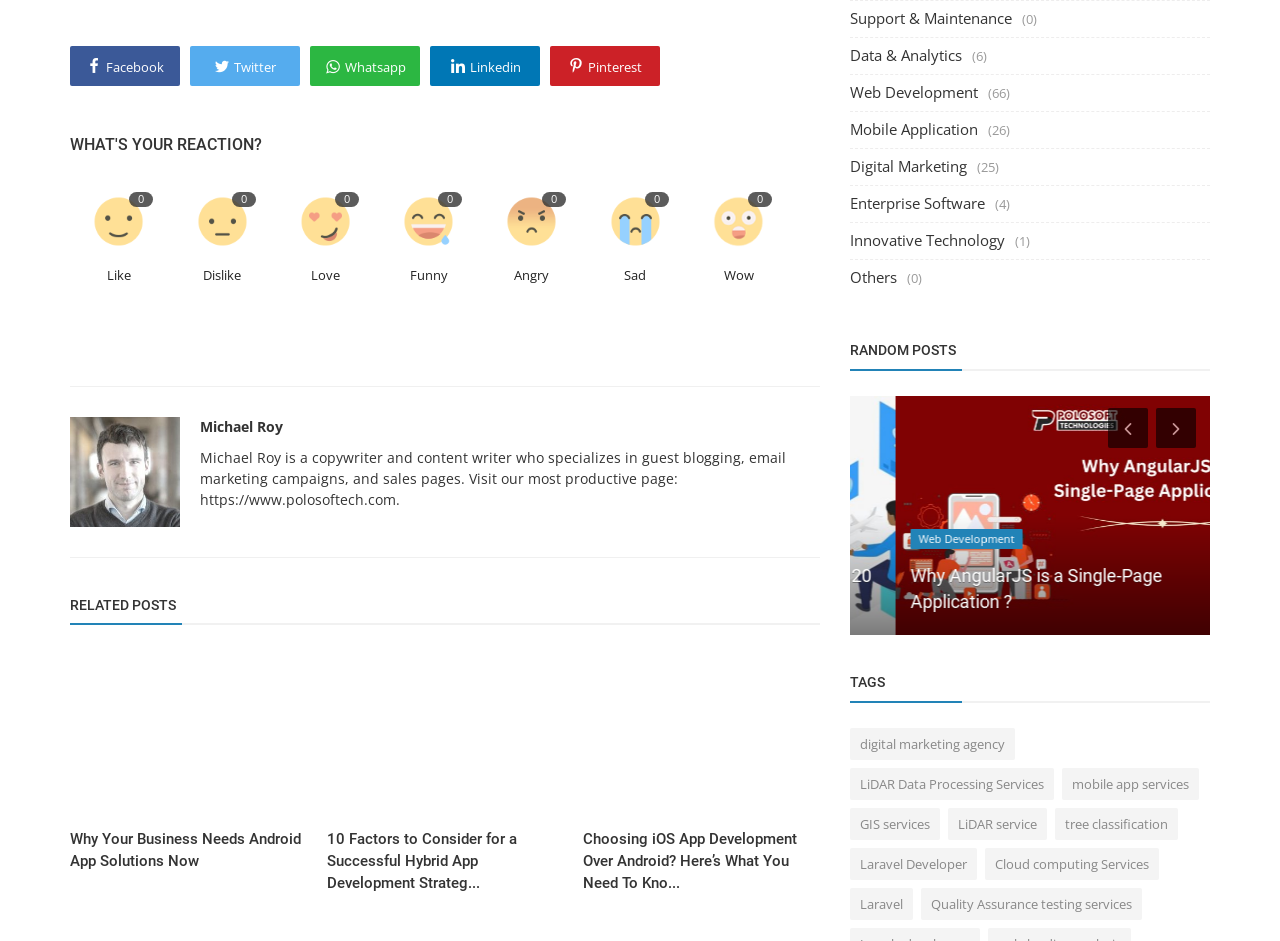From the webpage screenshot, identify the region described by Michael Roy. Provide the bounding box coordinates as (top-left x, top-left y, bottom-right x, bottom-right y), with each value being a floating point number between 0 and 1.

[0.156, 0.443, 0.221, 0.464]